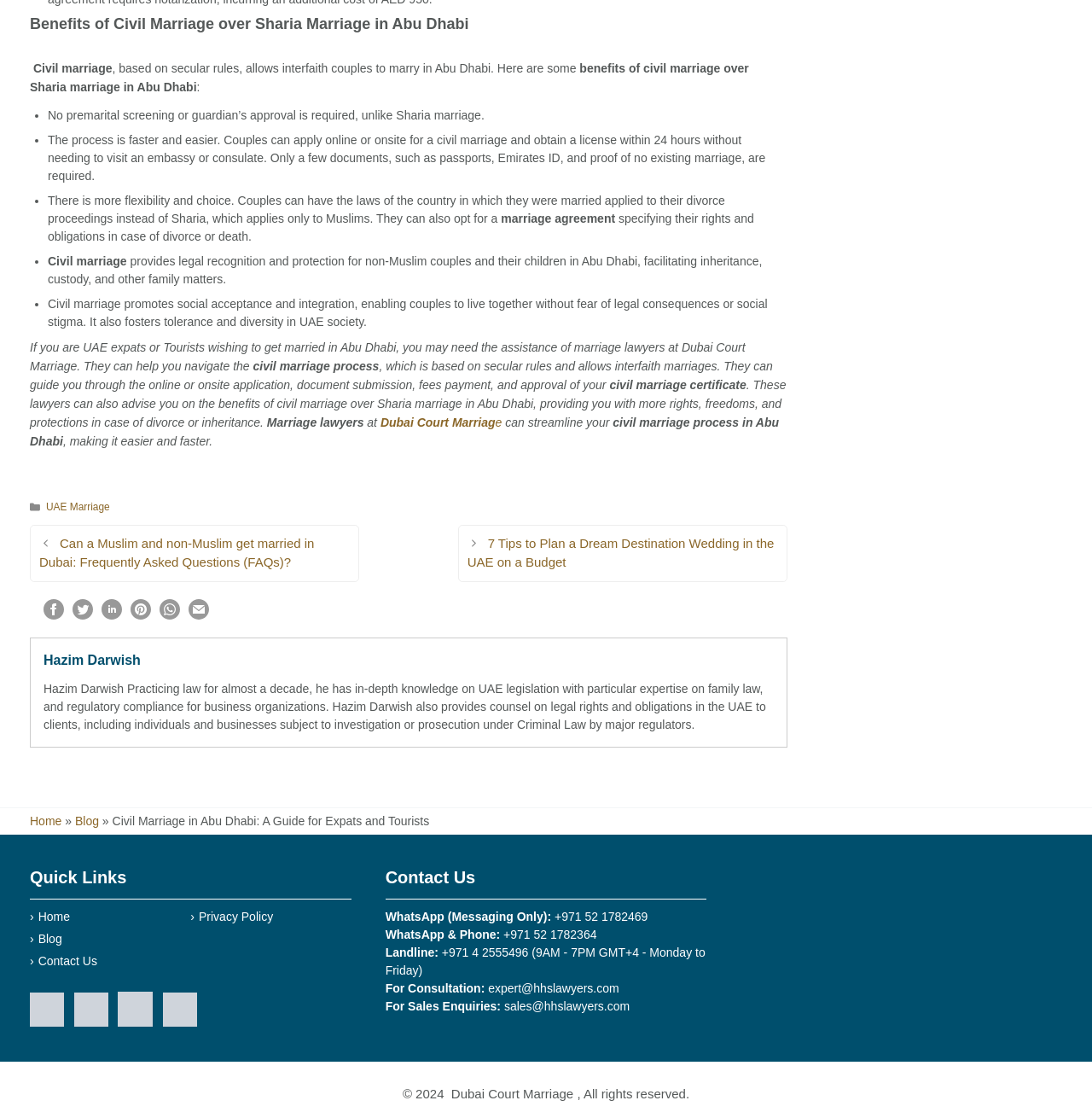Please identify the bounding box coordinates of the region to click in order to complete the task: "Share this post on Twitter". The coordinates must be four float numbers between 0 and 1, specified as [left, top, right, bottom].

[0.066, 0.536, 0.085, 0.554]